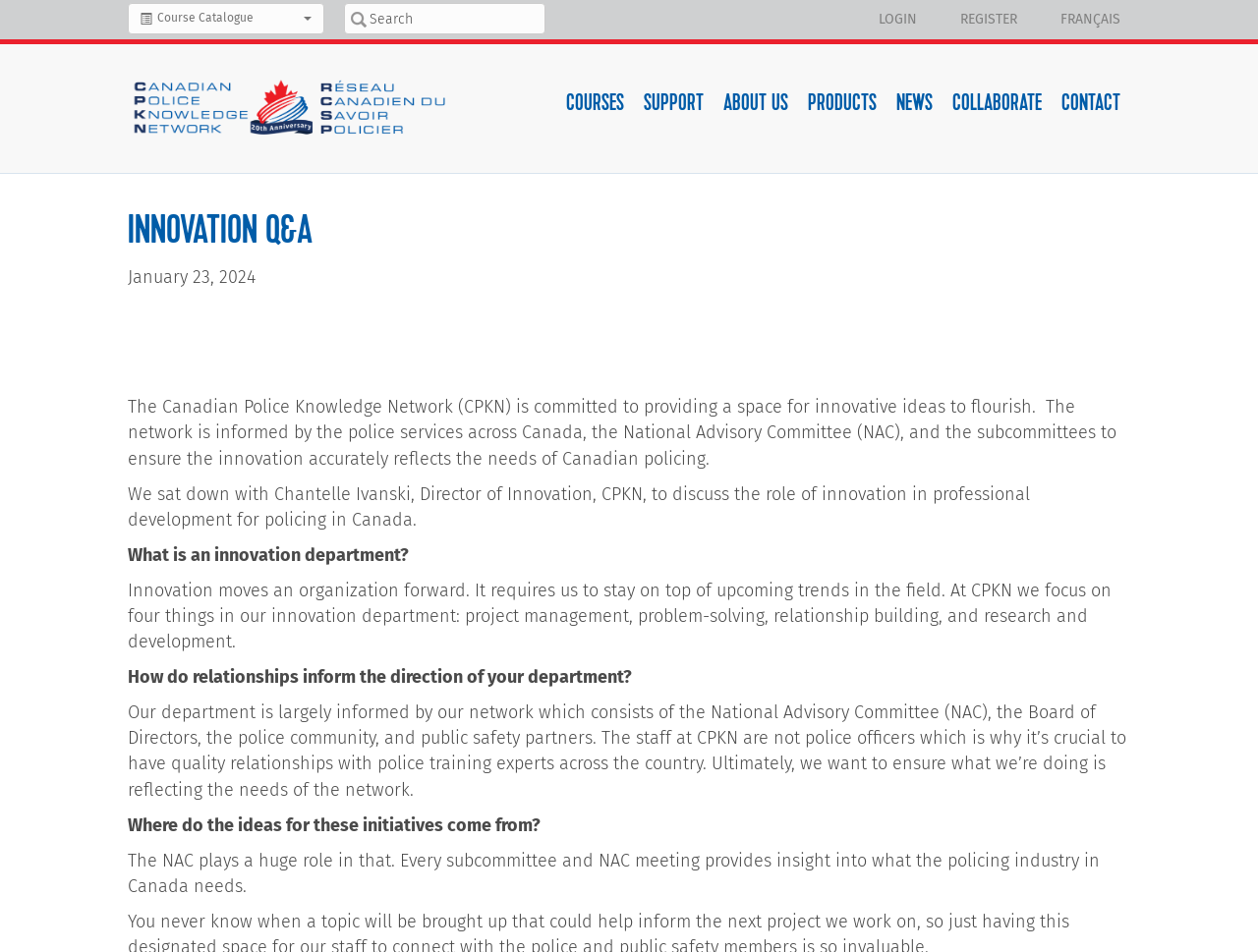What is the name of the network mentioned on the webpage?
Look at the webpage screenshot and answer the question with a detailed explanation.

The name of the network is mentioned in the link 'Canadian Police Knowledge Network' which is located in the LayoutTable section of the webpage, and it is also mentioned in the image description.